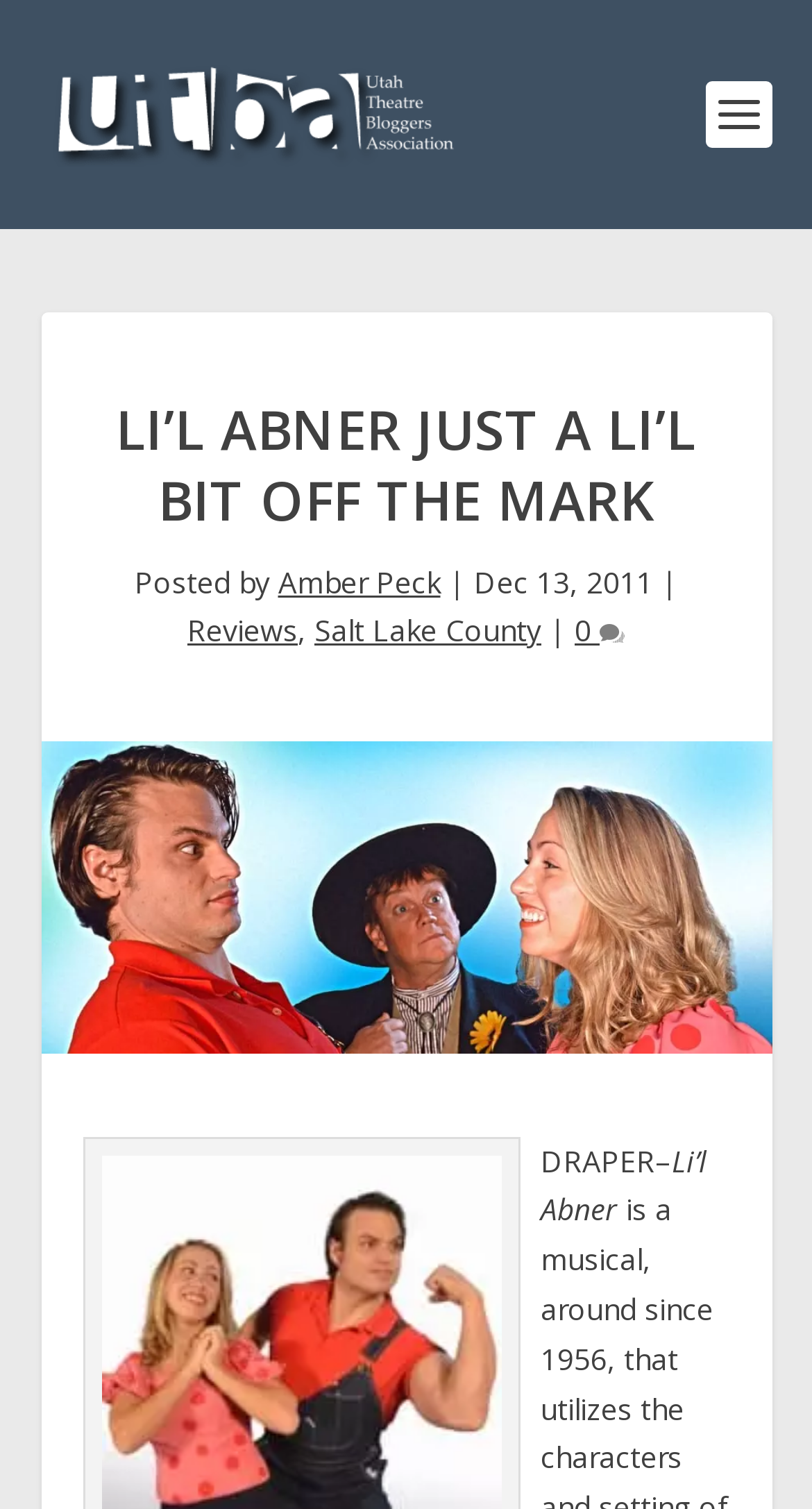Based on the image, give a detailed response to the question: Who wrote the article?

I found the author's name by looking at the text 'Posted by' followed by a link 'Amber Peck', which indicates that Amber Peck is the author of the article.